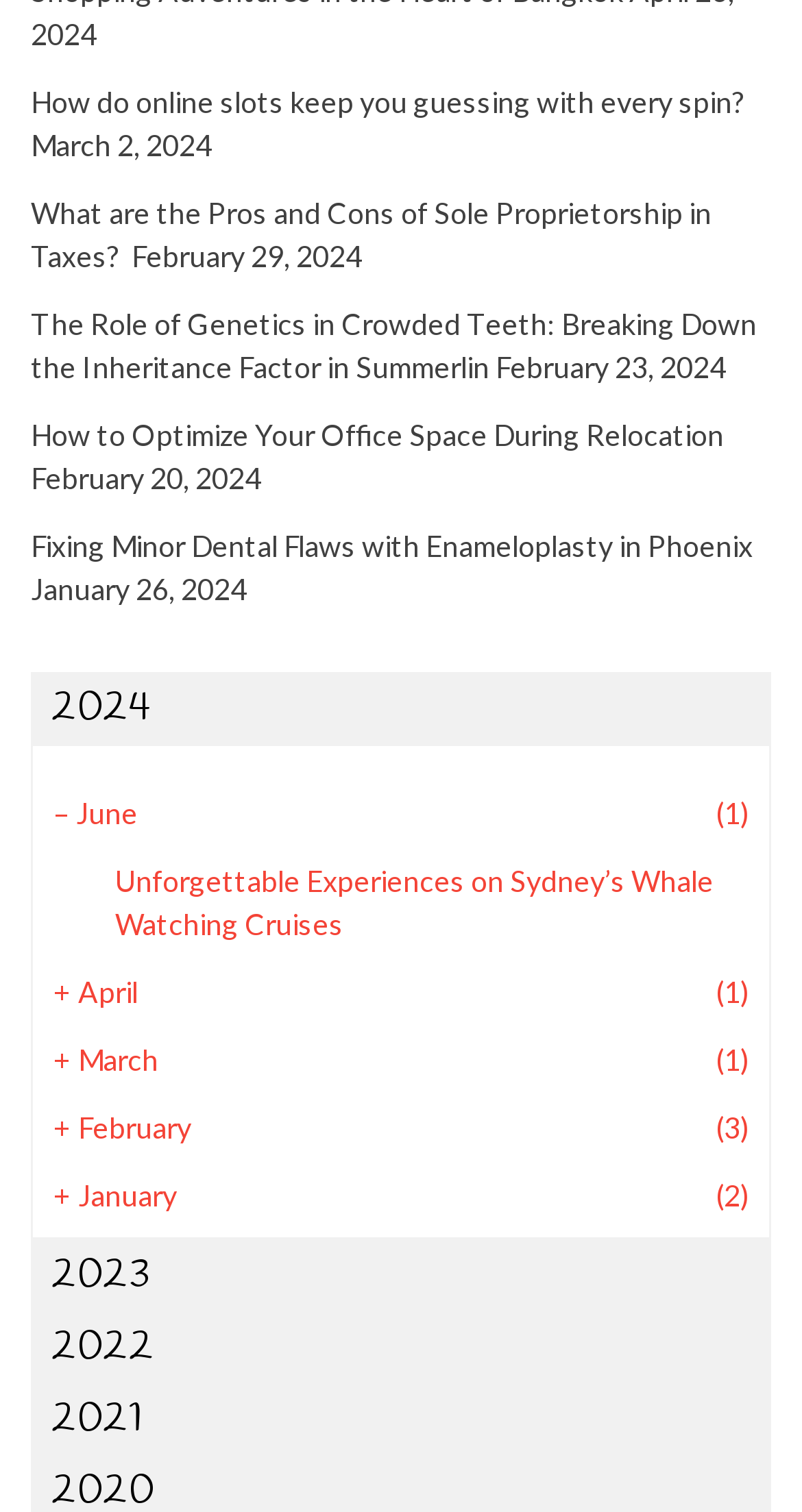Using the webpage screenshot, locate the HTML element that fits the following description and provide its bounding box: "– June (1)".

[0.067, 0.523, 0.933, 0.552]